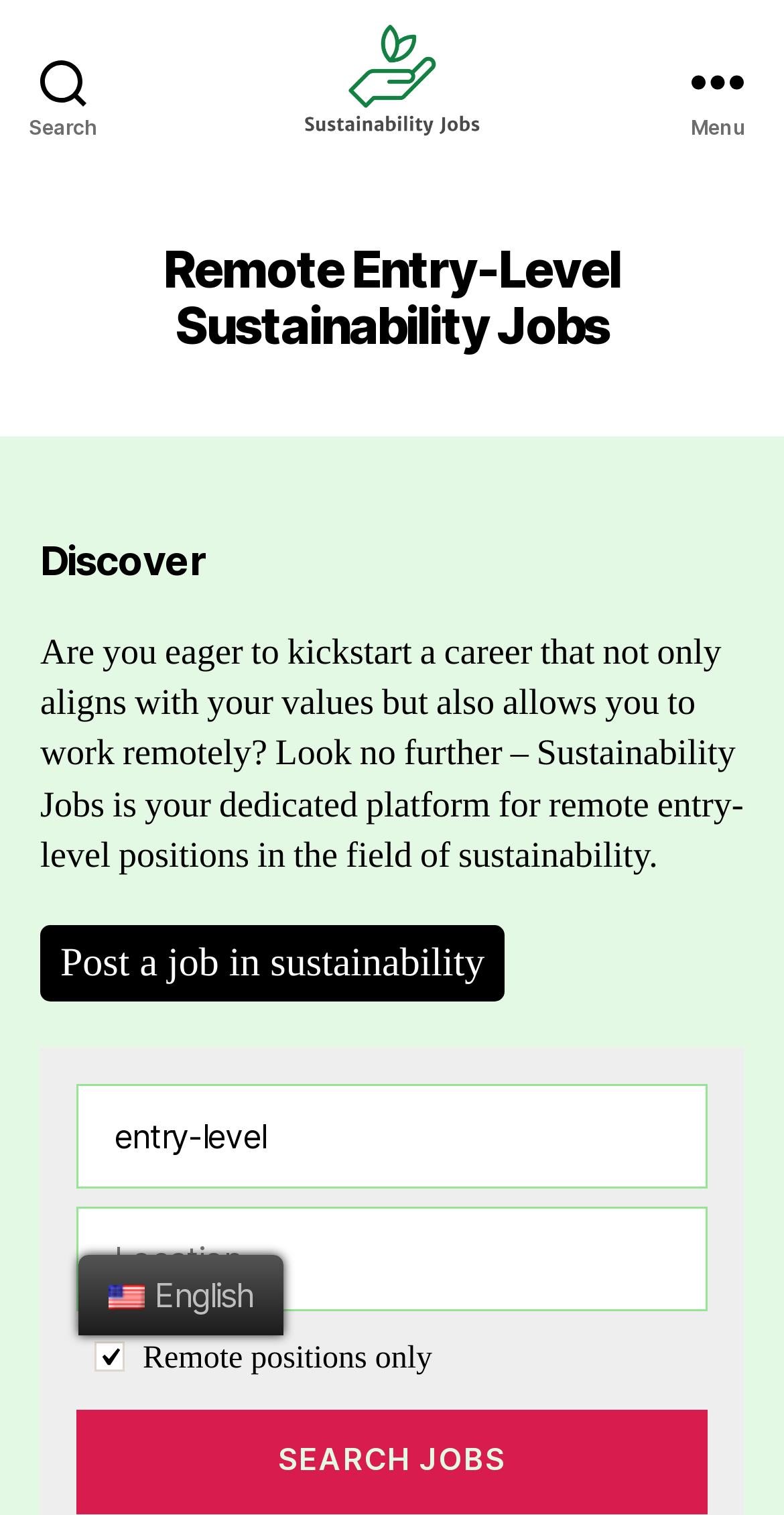Determine the bounding box coordinates of the region to click in order to accomplish the following instruction: "Click on the menu button". Provide the coordinates as four float numbers between 0 and 1, specifically [left, top, right, bottom].

[0.831, 0.0, 1.0, 0.106]